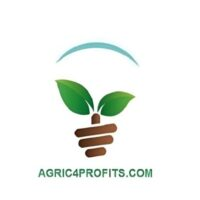What does the earthy brown of the hand represent?
Look at the image and provide a detailed response to the question.

The earthy brown color of the hand in the logo represents the connection to the soil and farming practices, highlighting the importance of traditional farming methods in the platform's mission.